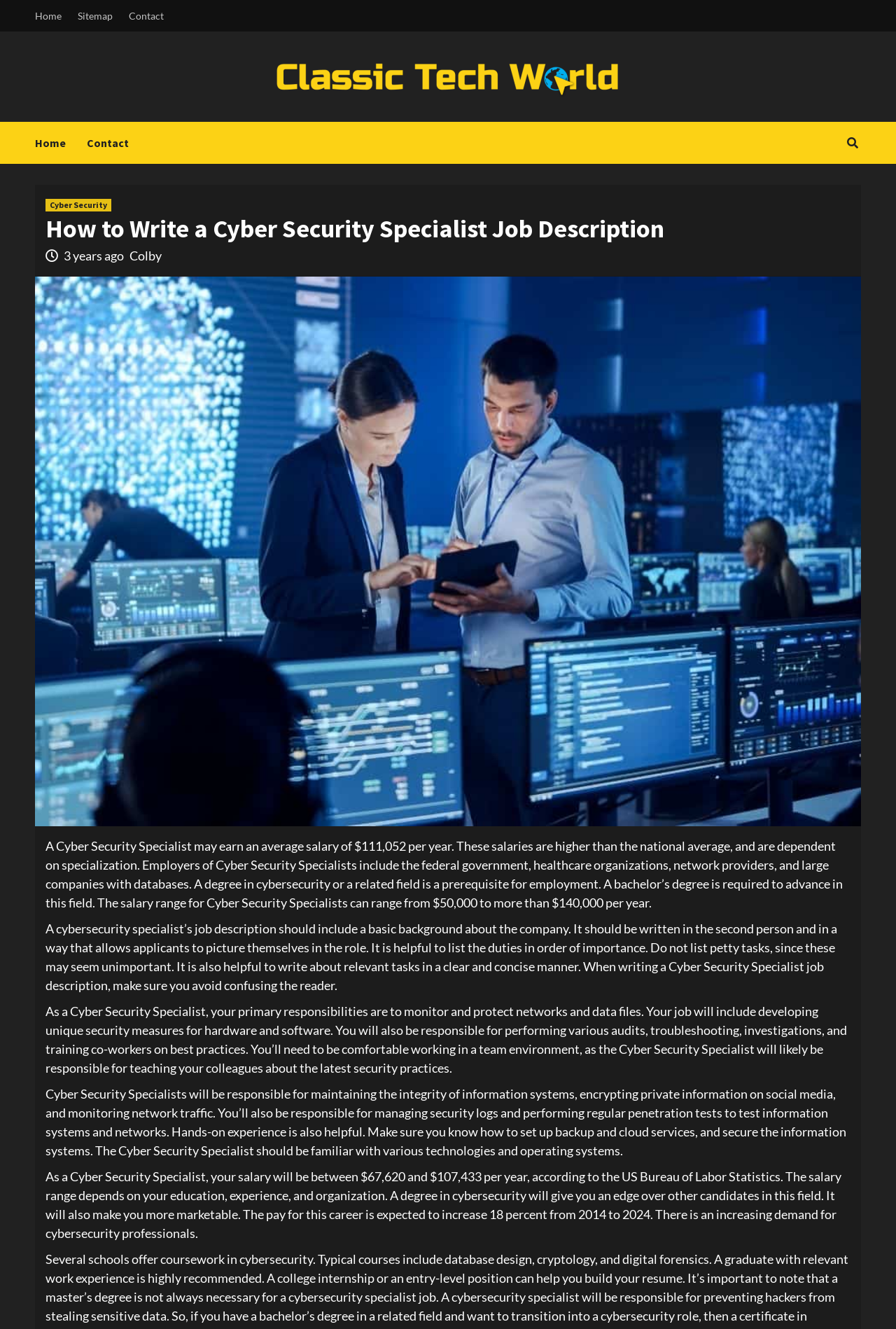Use a single word or phrase to answer the following:
What is the average salary of a Cyber Security Specialist?

$111,052 per year